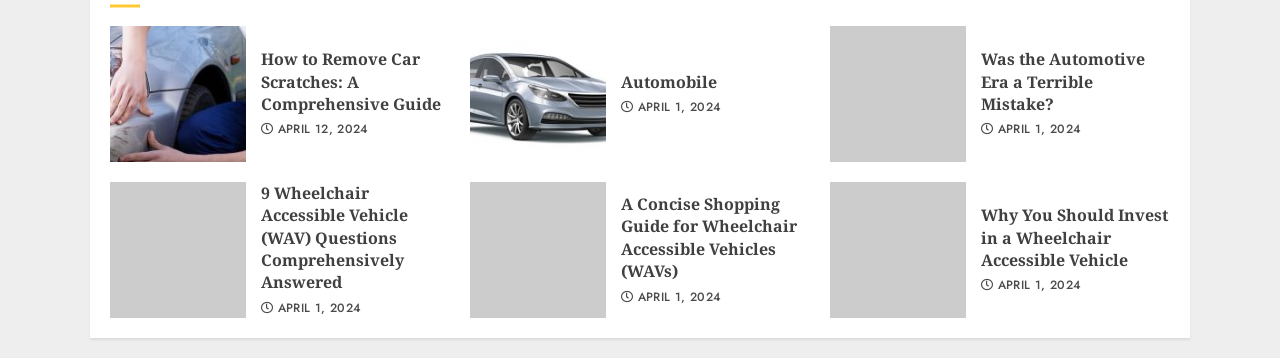Respond to the following question using a concise word or phrase: 
How many articles are listed on this webpage?

5